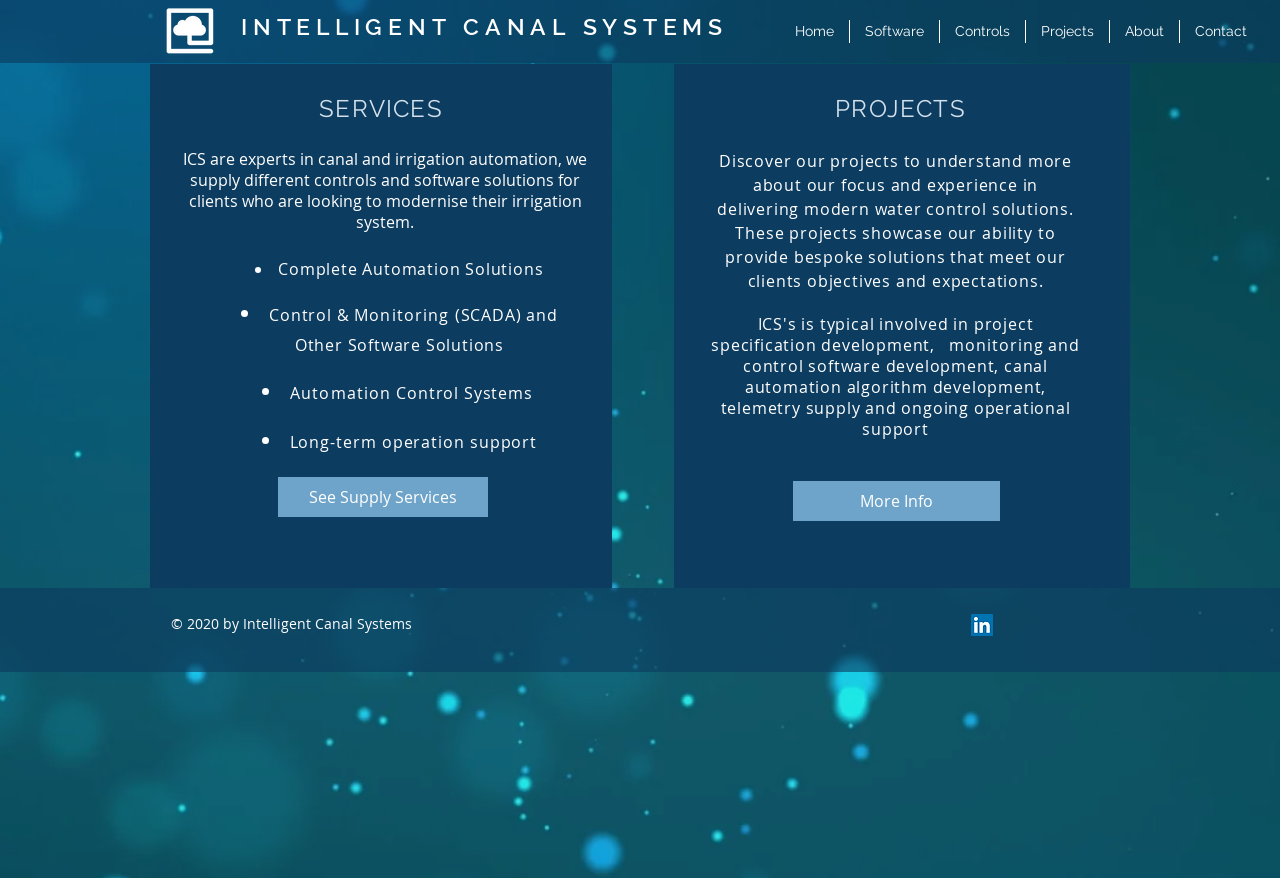What kind of support does ICS offer?
Please answer the question as detailed as possible based on the image.

As mentioned in the services section, ICS offers long-term operation support to its clients, in addition to its automation solutions and software development services.